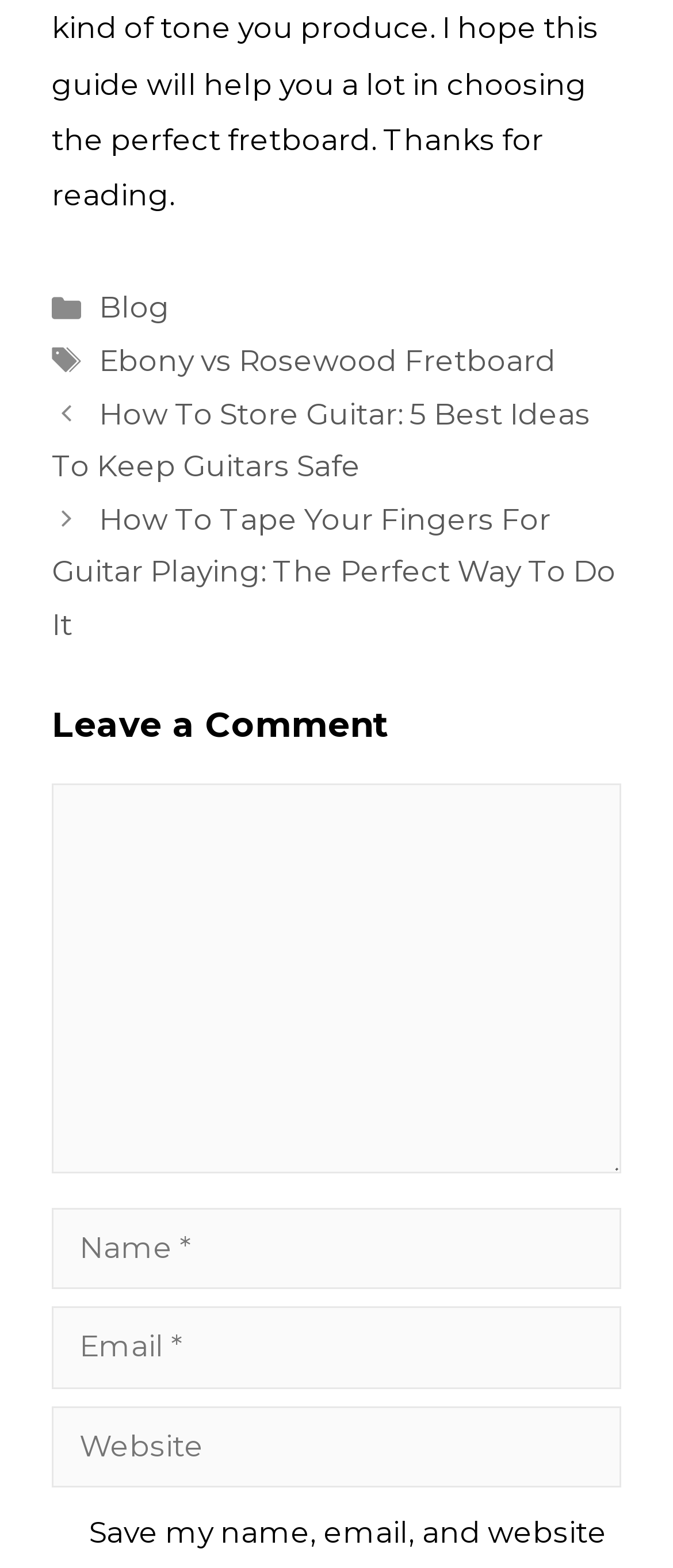Locate the bounding box coordinates of the clickable element to fulfill the following instruction: "Click on the 'Ebony vs Rosewood Fretboard' link". Provide the coordinates as four float numbers between 0 and 1 in the format [left, top, right, bottom].

[0.147, 0.219, 0.826, 0.241]